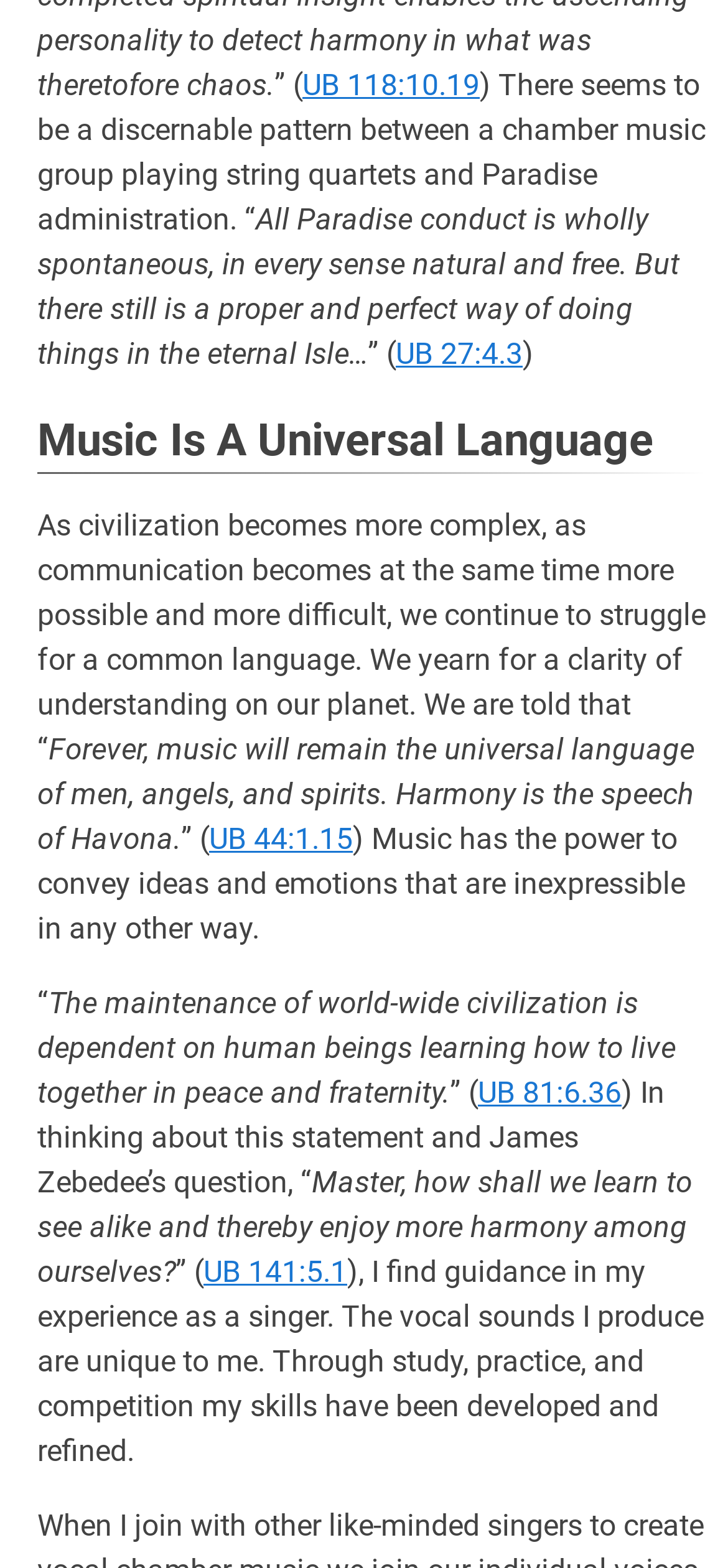Bounding box coordinates must be specified in the format (top-left x, top-left y, bottom-right x, bottom-right y). All values should be floating point numbers between 0 and 1. What are the bounding box coordinates of the UI element described as: UB 81:6.36

[0.656, 0.685, 0.854, 0.708]